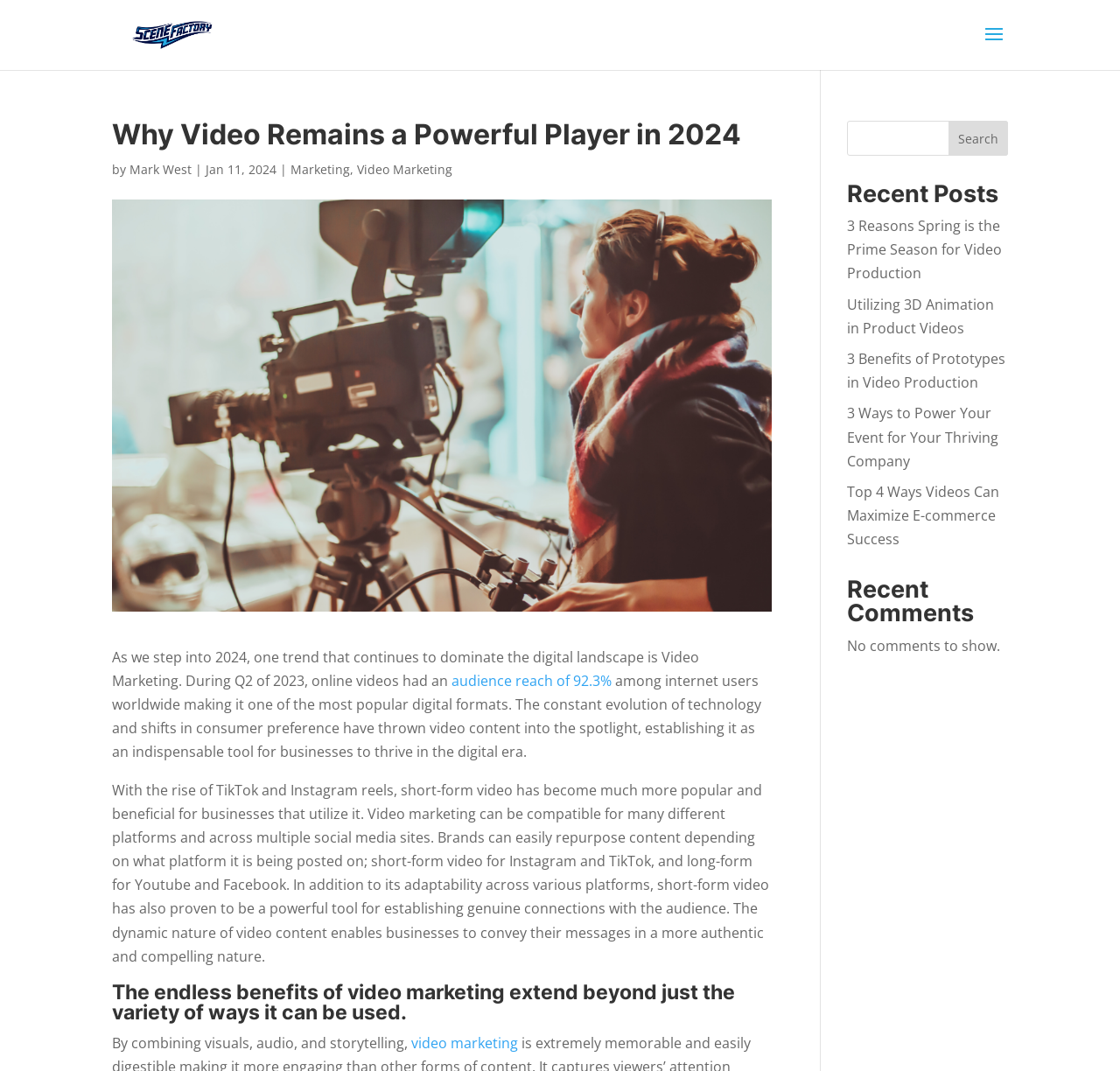Given the element description "audience reach of 92.3%", identify the bounding box of the corresponding UI element.

[0.403, 0.626, 0.549, 0.644]